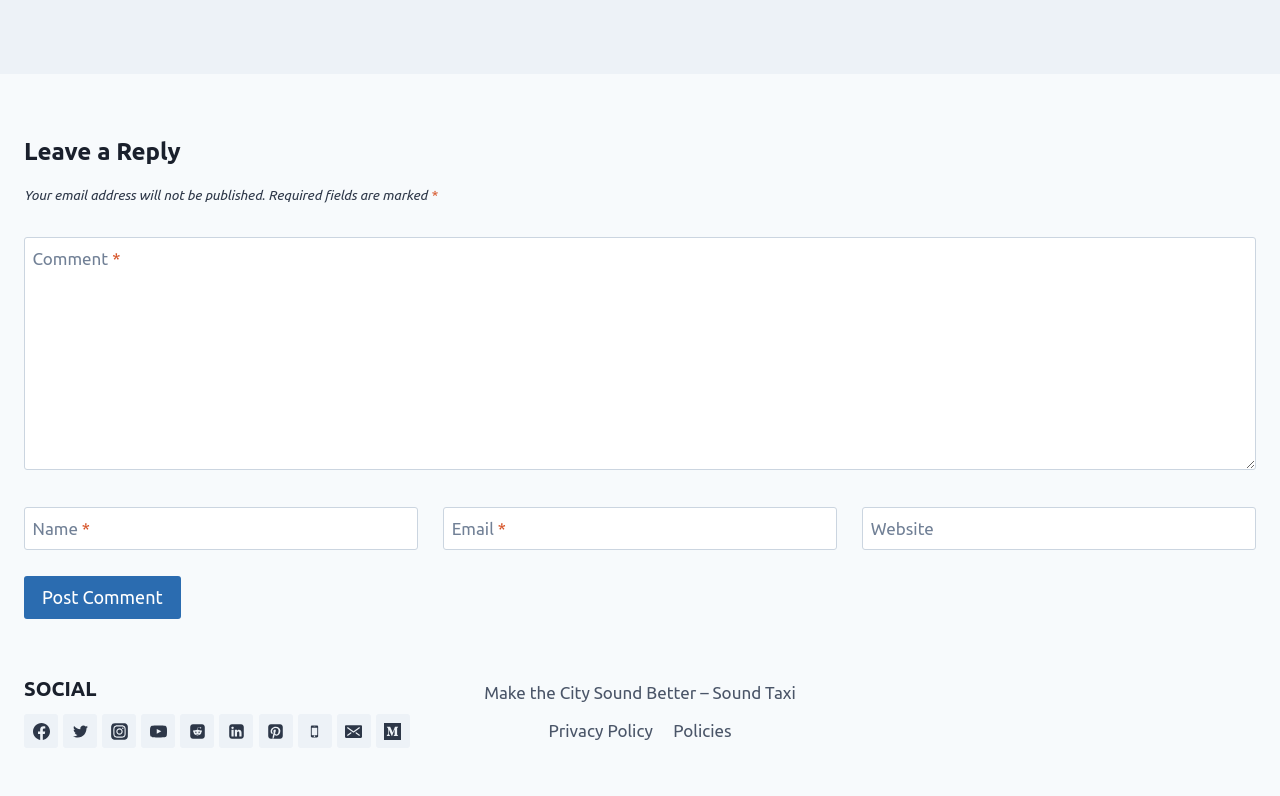What is the purpose of the required fields?
Based on the image content, provide your answer in one word or a short phrase.

To provide necessary information